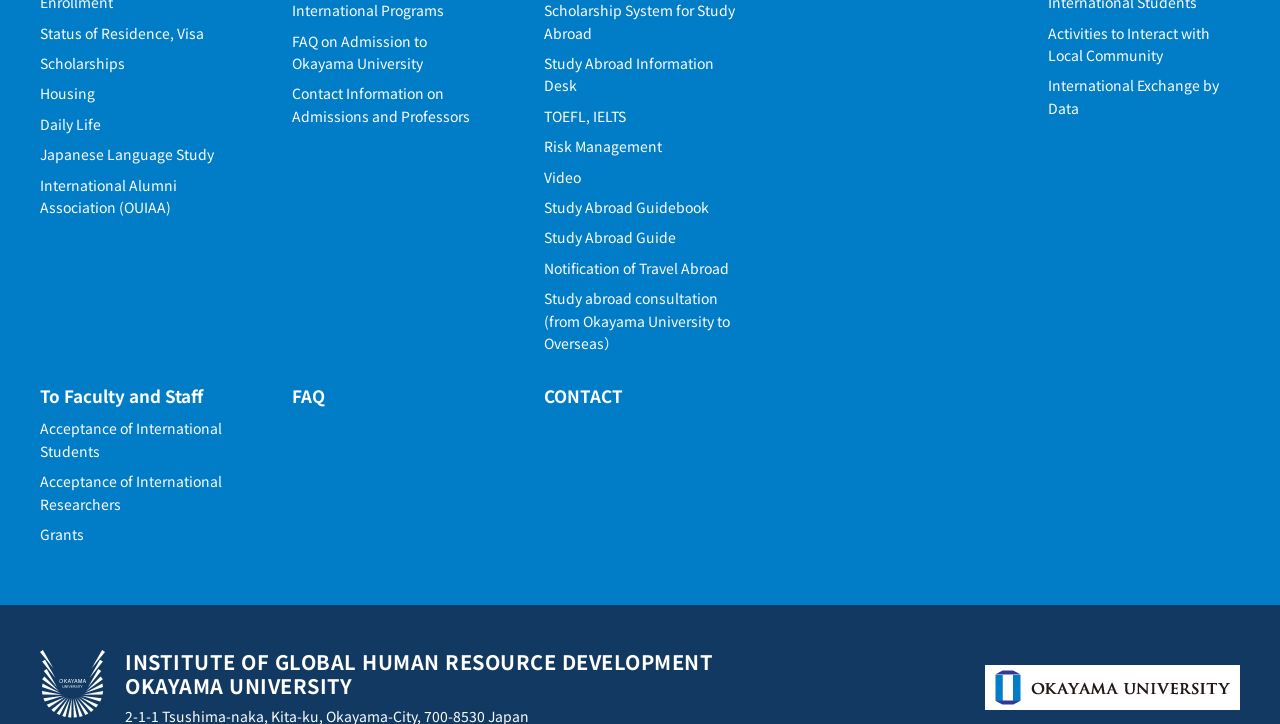What is the purpose of the 'International Programs' link?
Based on the visual details in the image, please answer the question thoroughly.

The 'International Programs' link is located near other links related to study abroad, such as 'Scholarship System for Study Abroad' and 'Study Abroad Information Desk'. This suggests that the purpose of the 'International Programs' link is to provide information about study abroad programs.